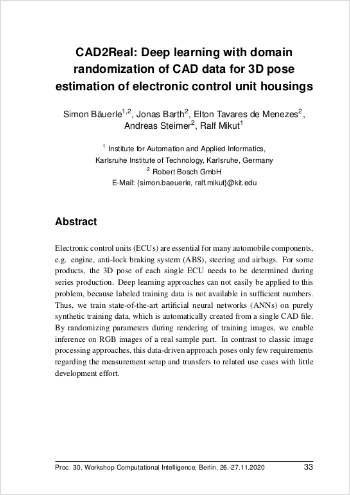Elaborate on the image by describing it in detail.

The image features the title and authors of a research paper titled "CAD2Real: Deep learning with domain randomization of CAD data for 3D pose estimation of electronic control unit housings." Authored by Simon Bäuerle, Jonas Barth, Elton Tavares de Menezes, Andreas Steimer, and Ralf Mikut, the paper addresses the critical role of electronic control units (ECUs) in automotive components, such as engines and anti-lock braking systems. It emphasizes the challenge of determining the 3D pose of these units during production, particularly due to the lack of sufficient labeled training data for traditional deep learning methods. The authors propose a novel approach using synthetic training data generated from a single CAD file, allowing for effective inference on RGB images of real parts by randomizing parameters during image rendering. This innovative method seeks to reduce development efforts for related use cases, highlighting its practical implications in the field of automation and applied informatics. The abstract reveals a focus on enhancing the efficiency and applicability of AI in manufacturing contexts. The paper was published in the proceedings of the 30th Workshop on Computational Intelligence, held in Berlin on November 26-27, 2020.